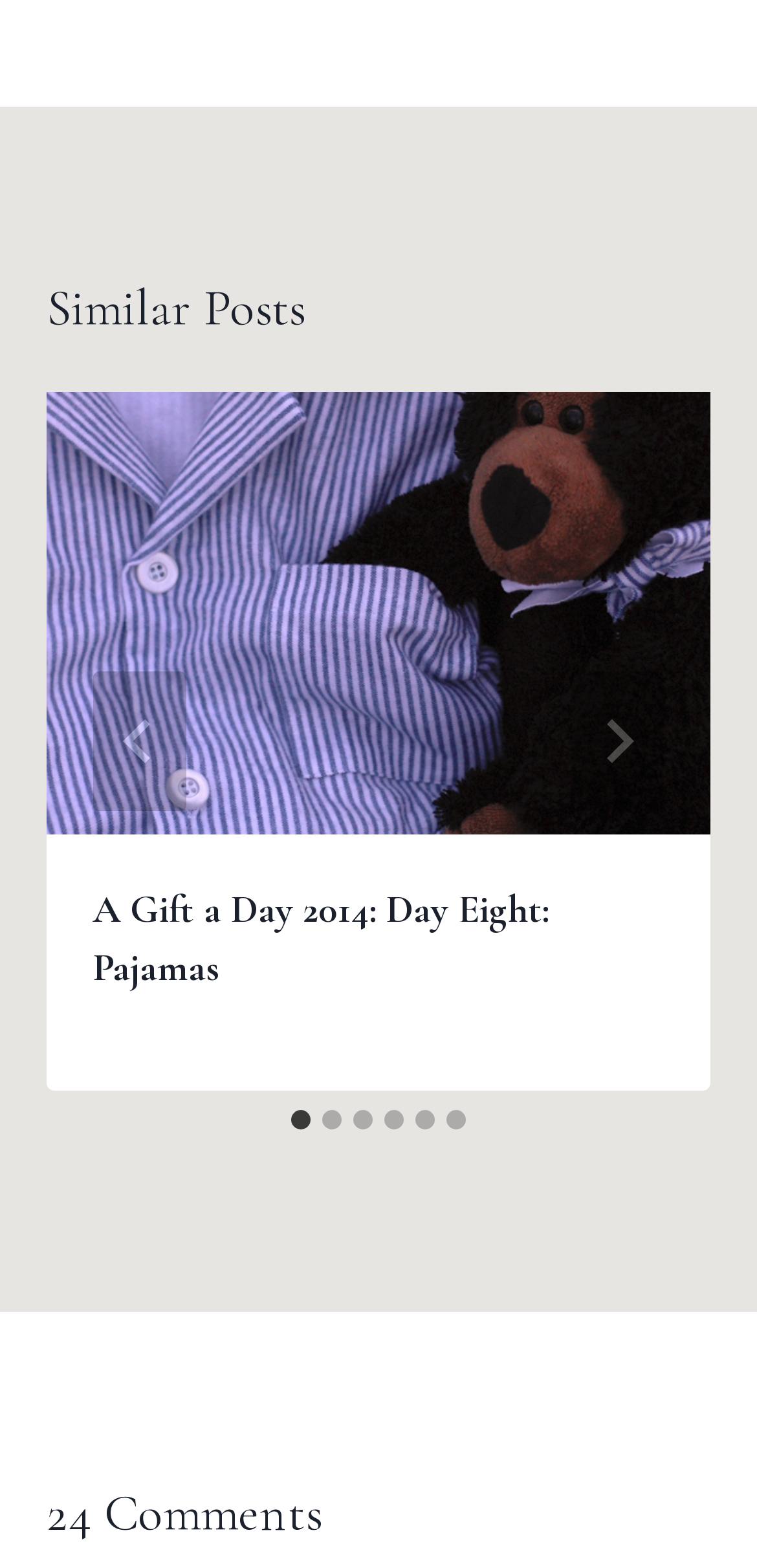Find the bounding box coordinates of the clickable element required to execute the following instruction: "View post details". Provide the coordinates as four float numbers between 0 and 1, i.e., [left, top, right, bottom].

[0.062, 0.25, 0.938, 0.532]